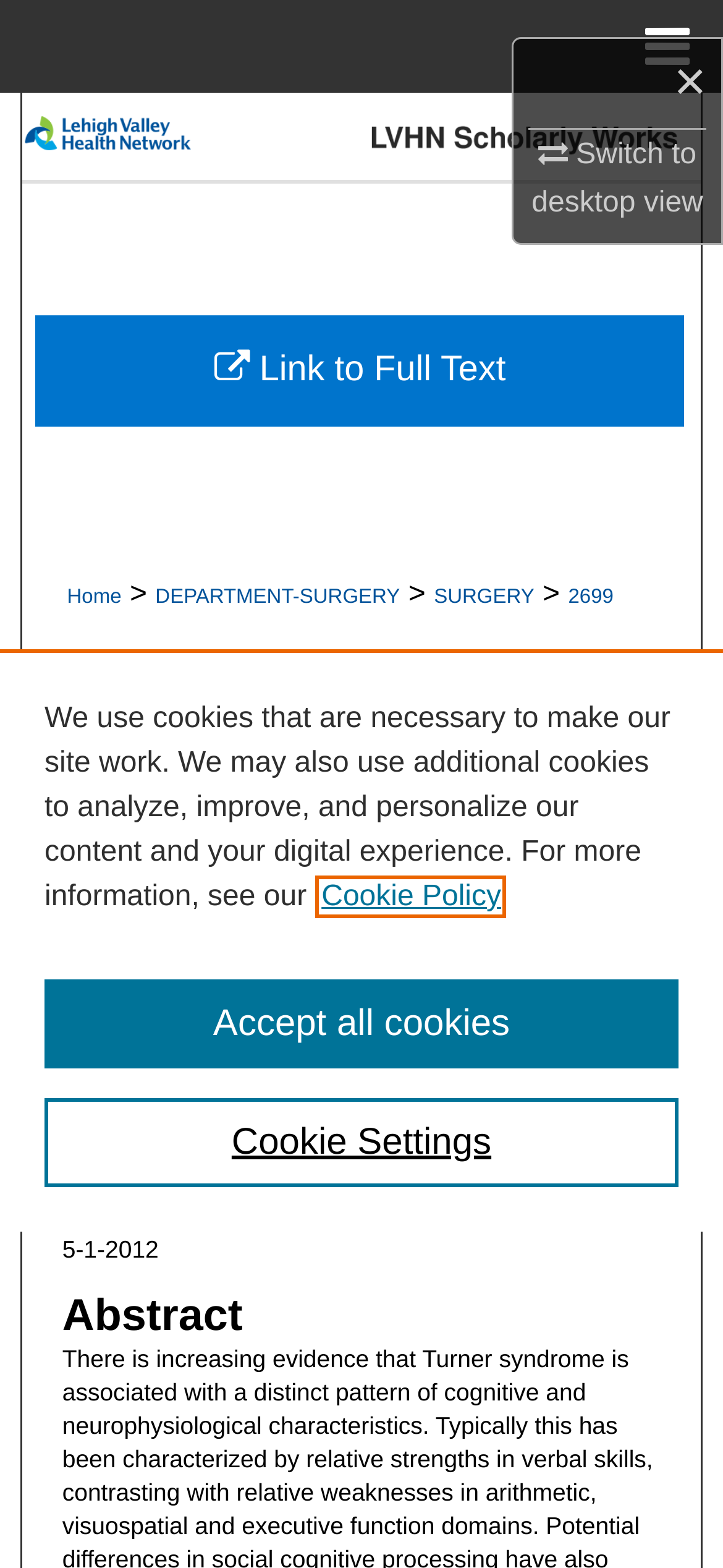Show the bounding box coordinates of the element that should be clicked to complete the task: "Follow David S. Hong MD".

[0.781, 0.638, 0.893, 0.664]